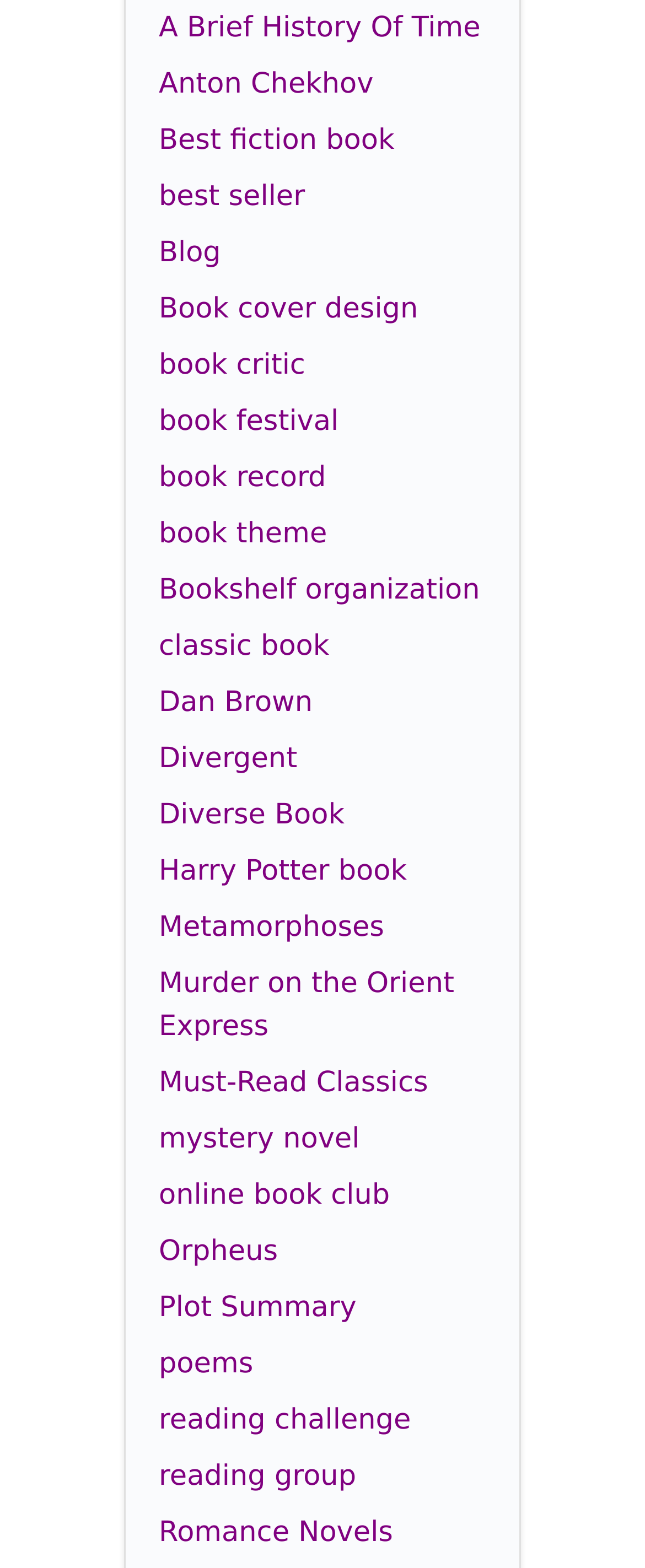What is the topic of the first link on this webpage?
Please provide a single word or phrase as your answer based on the image.

A Brief History Of Time